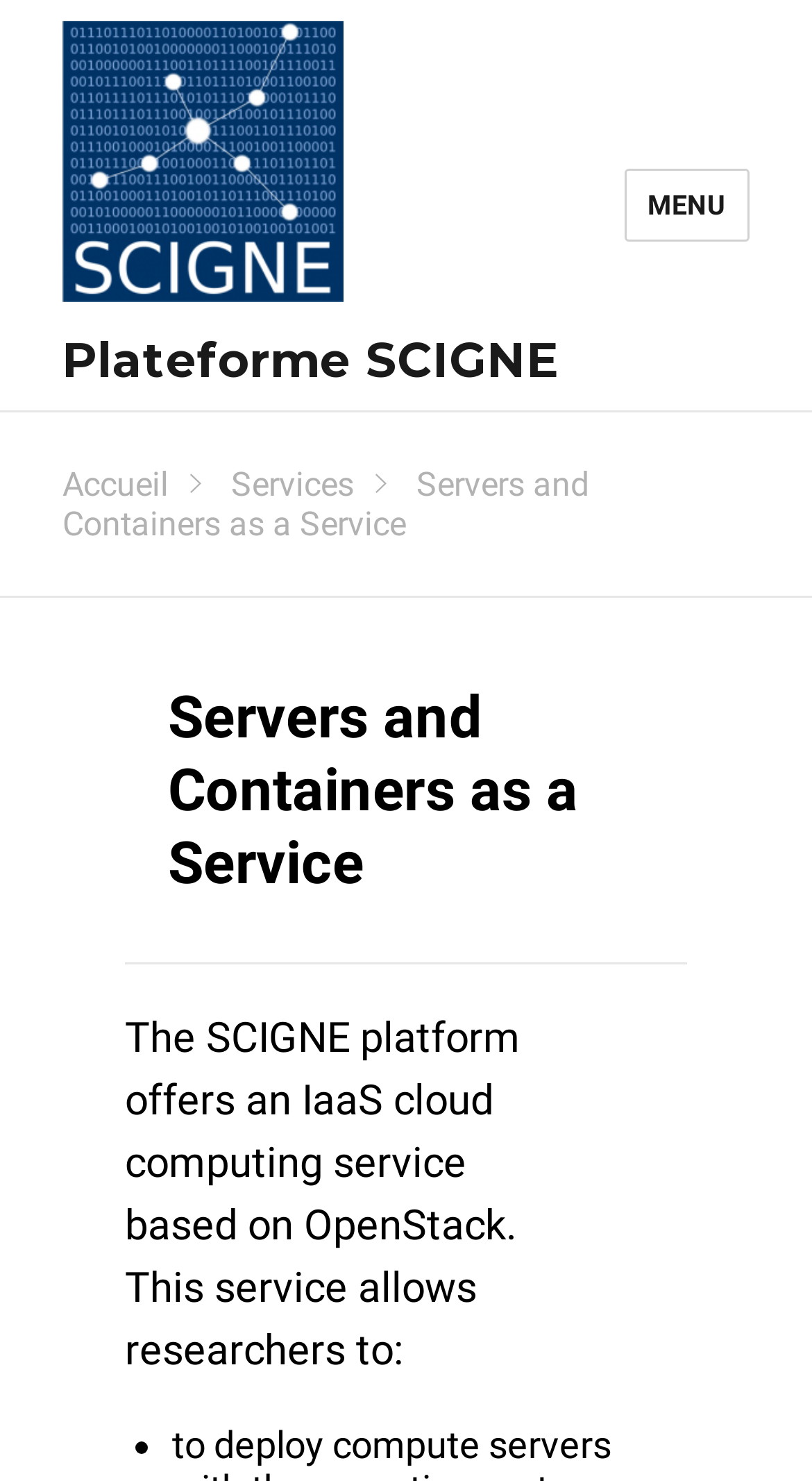What is the basis of the platform's service?
Look at the image and answer the question with a single word or phrase.

OpenStack